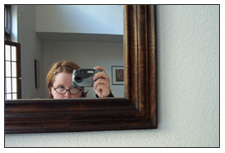Give a detailed account of what is happening in the image.

In this candid self-portrait, a person is seen holding a camera up to their face while looking into a mirror. The image captures a moment of playful introspection, with their reflection framed within a wooden mirror that has a rich, dark finish. The individual has shoulder-length red hair and is wearing glasses, adding a thoughtful touch to the scene. The background reveals a softly lit room, hinting at a cozy environment, with walls painted in a light color. This intimate snapshot not only showcases the subject's personality but also evokes a sense of nostalgia, as they document a moment in their life.